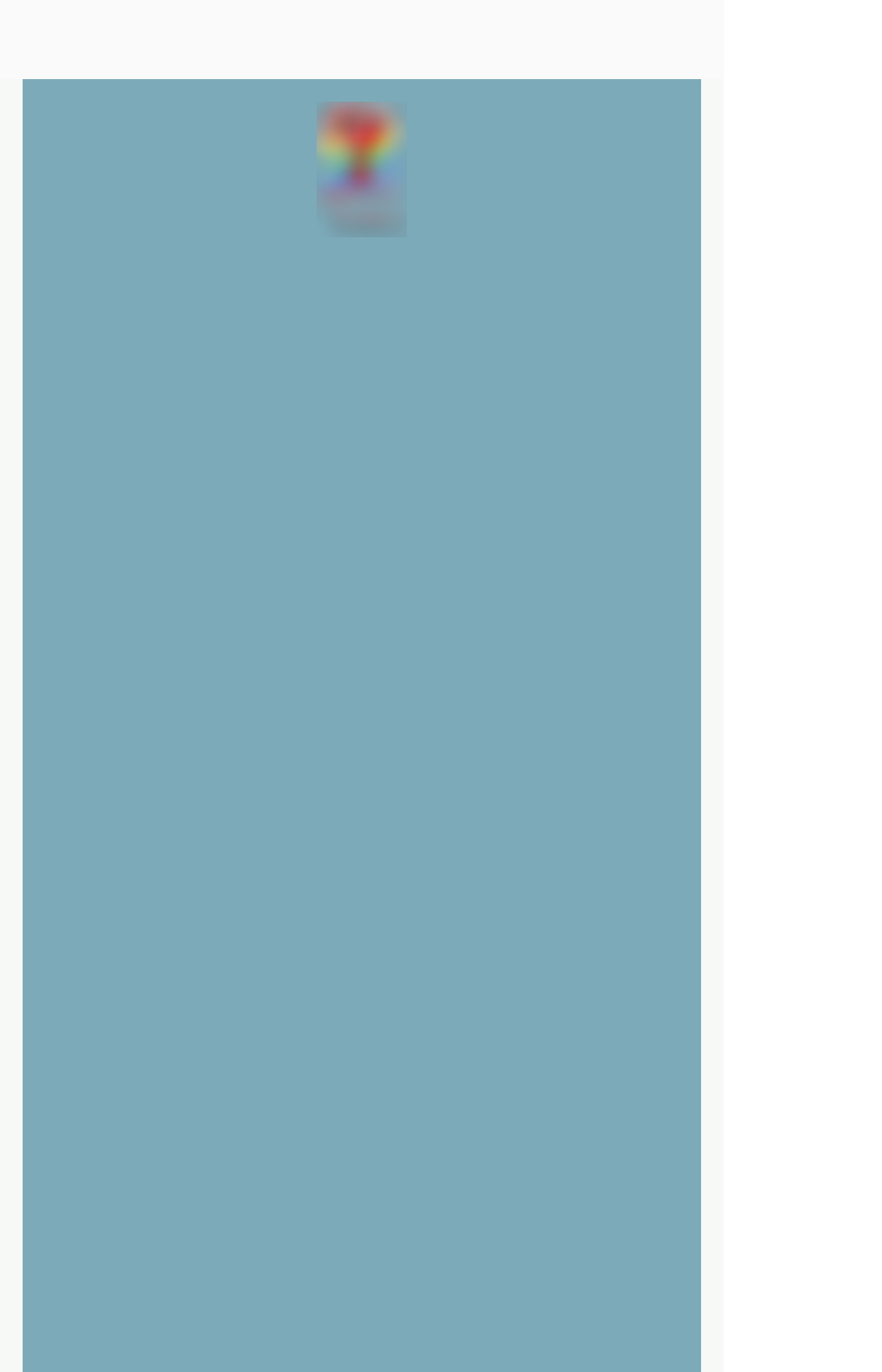Provide a short answer to the following question with just one word or phrase: What is the name of the church?

FIRST CHRISTIAN CHURCH